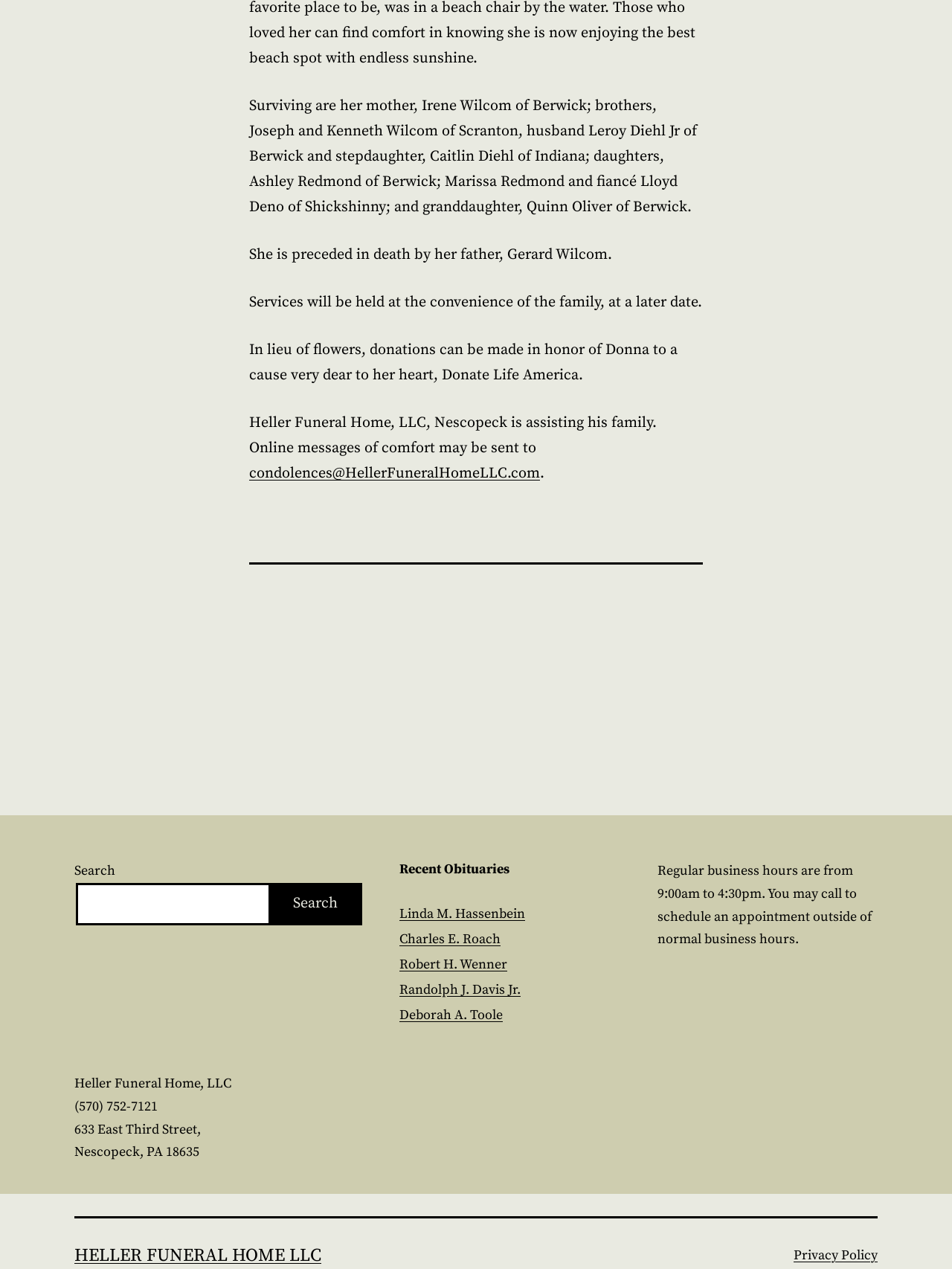Kindly determine the bounding box coordinates for the area that needs to be clicked to execute this instruction: "View Linda M. Hassenbein's obituary".

[0.42, 0.713, 0.552, 0.727]